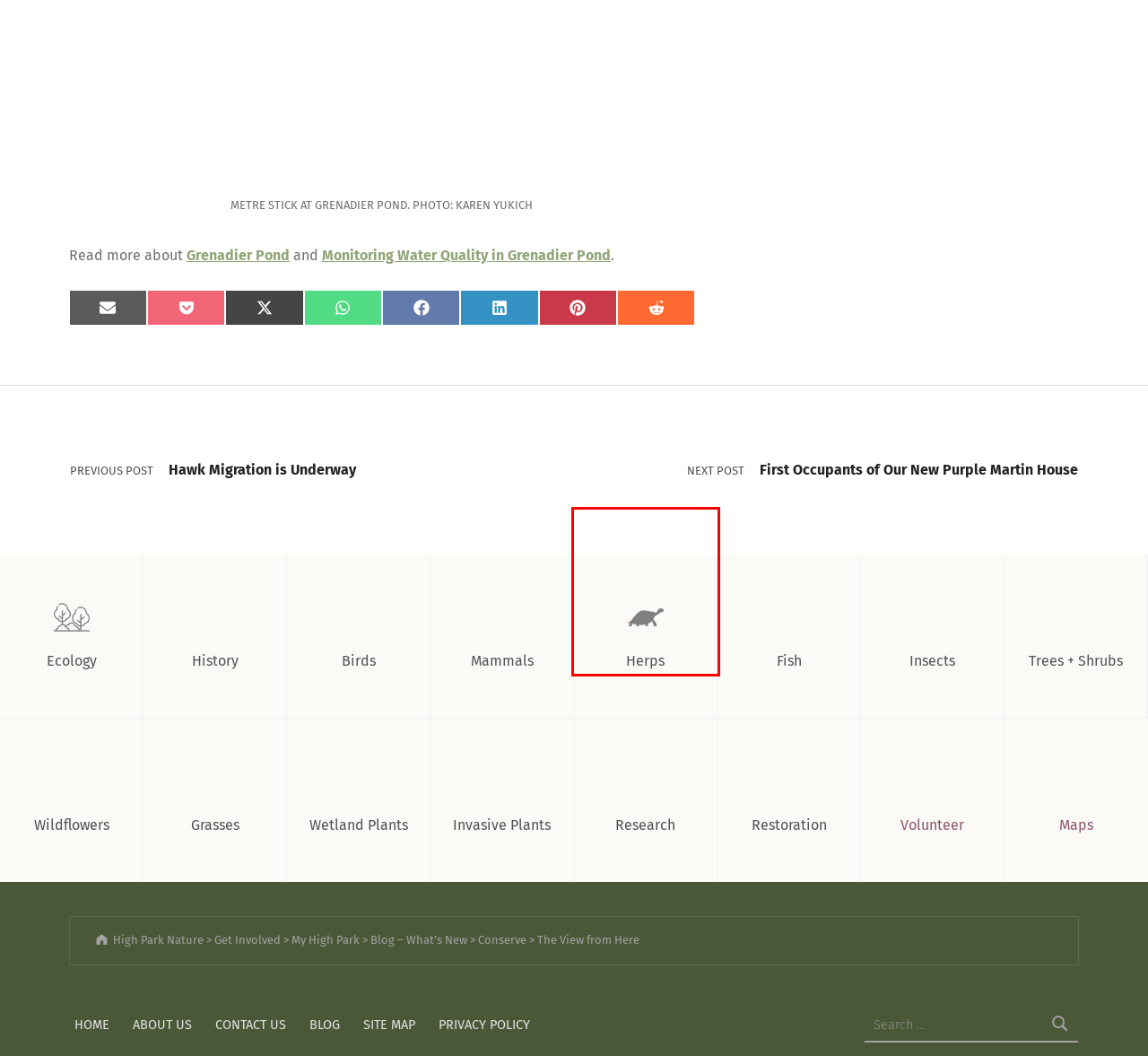Analyze the screenshot of a webpage with a red bounding box and select the webpage description that most accurately describes the new page resulting from clicking the element inside the red box. Here are the candidates:
A. Site Map - High Park Nature
B. Grasses and sedges of High Park Archives - High Park Nature
C. Trees, shrubs and vines of High Park Archives - High Park Nature
D. Research in Toronto's High Park Archives - High Park Nature
E. Contact High Park Nature - High Park Nature
F. Wetland plants of High Park Archives - High Park Nature
G. Natural History of Toronto's High Park Archives - High Park Nature
H. Cultural History of Toronto's High Park Archives - High Park Nature

D